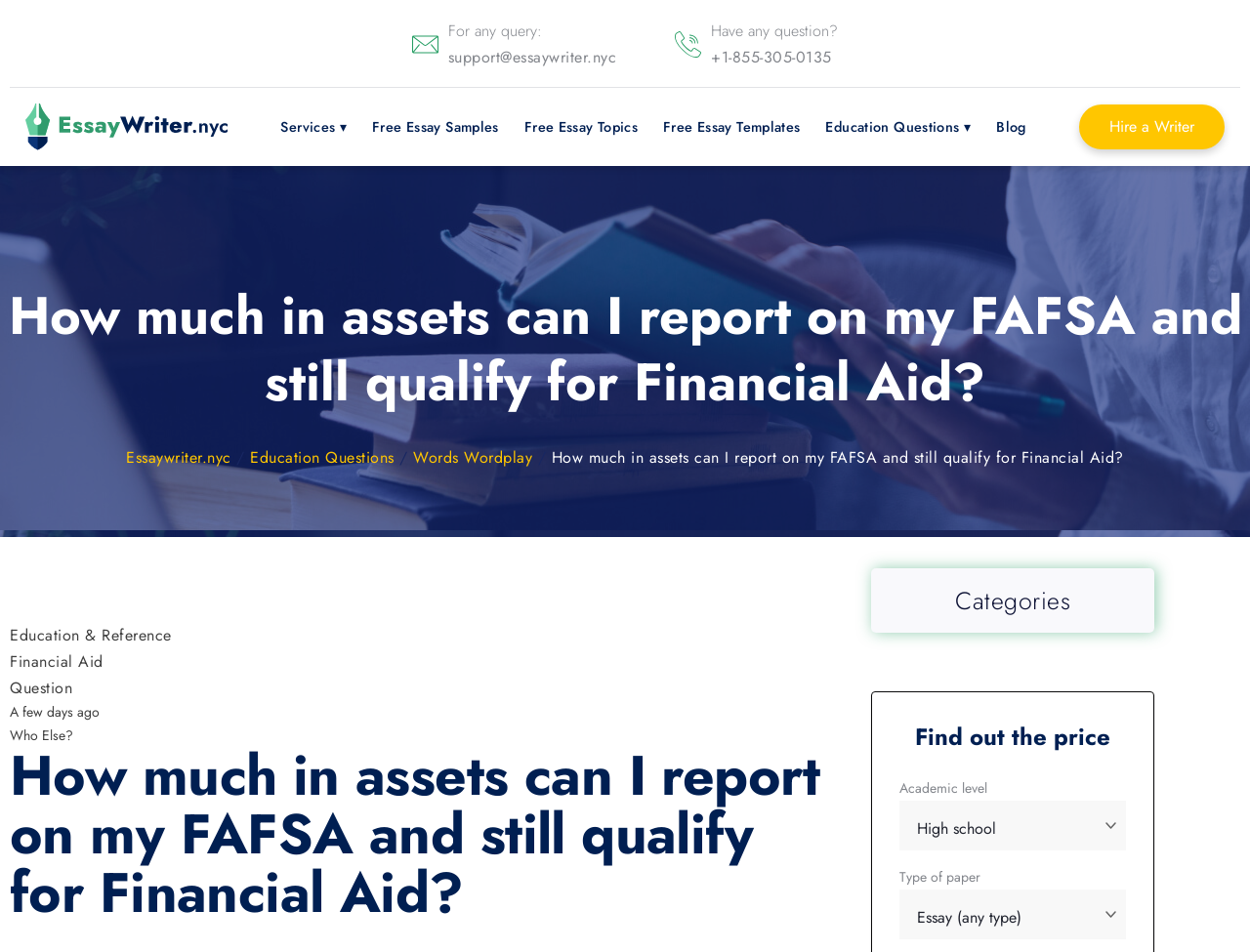Please identify the bounding box coordinates of the area I need to click to accomplish the following instruction: "Select the 'Academic level' combobox".

[0.72, 0.841, 0.901, 0.894]